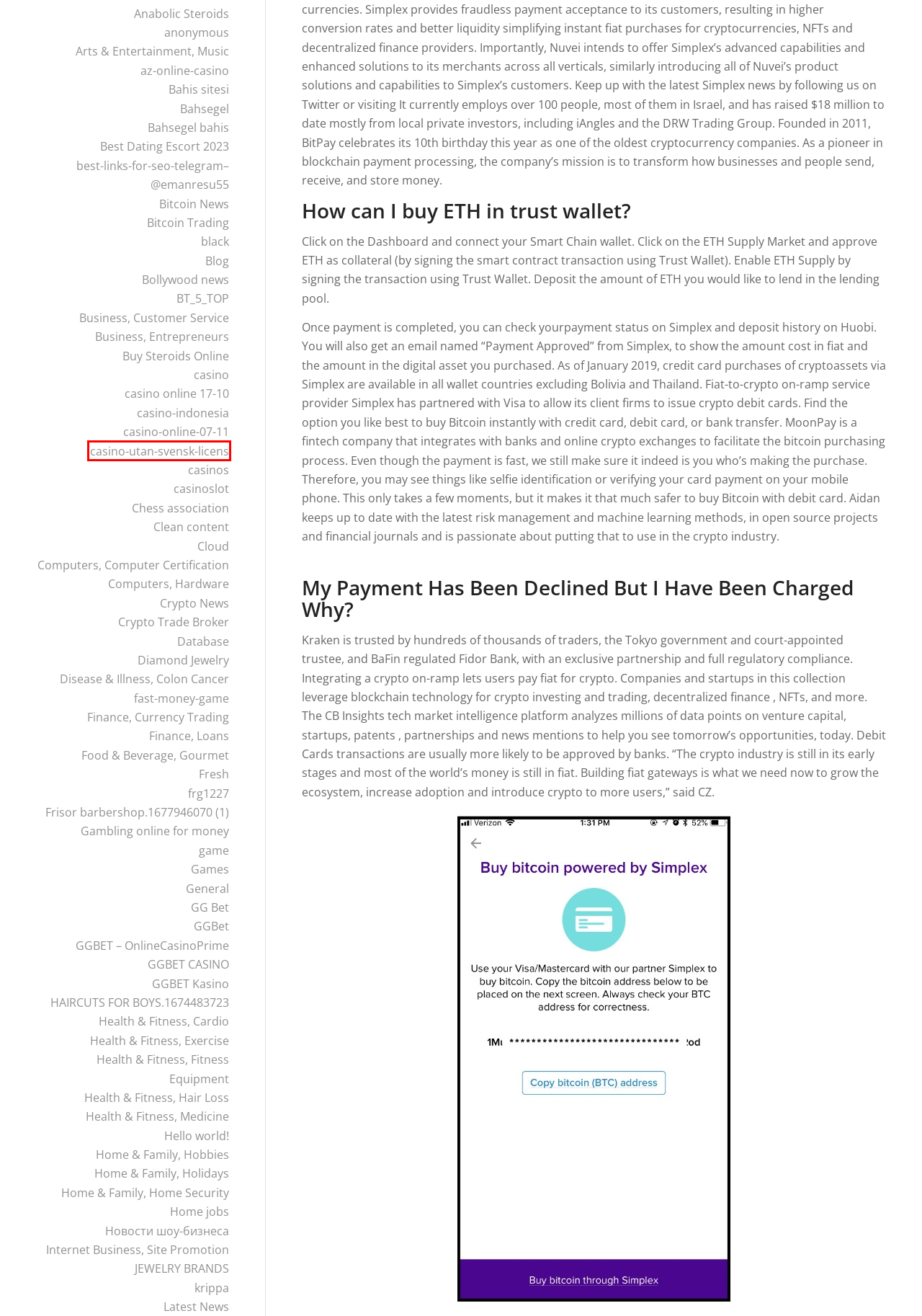Given a screenshot of a webpage with a red rectangle bounding box around a UI element, select the best matching webpage description for the new webpage that appears after clicking the highlighted element. The candidate descriptions are:
A. Best Dating Escort 2023 – Cyber Oak Solutions
B. HAIRCUTS FOR BOYS.1674483723 – Cyber Oak Solutions
C. casino-utan-svensk-licens – Cyber Oak Solutions
D. Health & Fitness, Exercise – Cyber Oak Solutions
E. Latest News – Cyber Oak Solutions
F. black – Cyber Oak Solutions
G. JEWELRY BRANDS – Cyber Oak Solutions
H. Home & Family, Hobbies – Cyber Oak Solutions

C